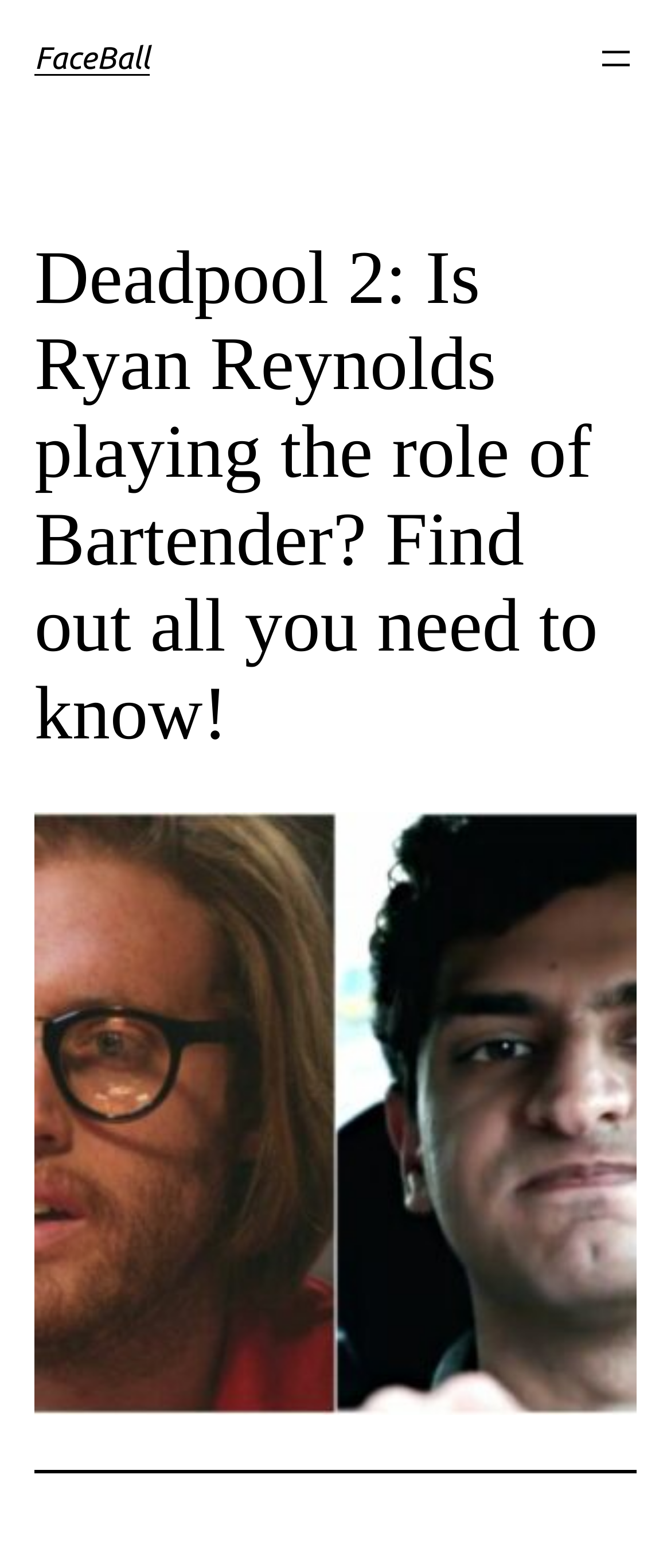Create a full and detailed caption for the entire webpage.

The webpage is about Deadpool 2, specifically discussing whether Ryan Reynolds plays the role of a bartender. At the top-left corner, there is a heading that reads "FaceBall", which is also a link. Below this, there is a button to open a menu, located at the top-right corner. 

The main content of the webpage is a heading that summarizes the topic, "Deadpool 2: Is Ryan Reynolds playing the role of Bartender? Find out all you need to know!", situated at the top-center of the page. 

Below the heading, there is a large image that takes up most of the page's width, displaying a visual related to Deadpool 2. The image is centered on the page, with a small gap between it and the heading above. At the very bottom of the page, there is a horizontal separator line.